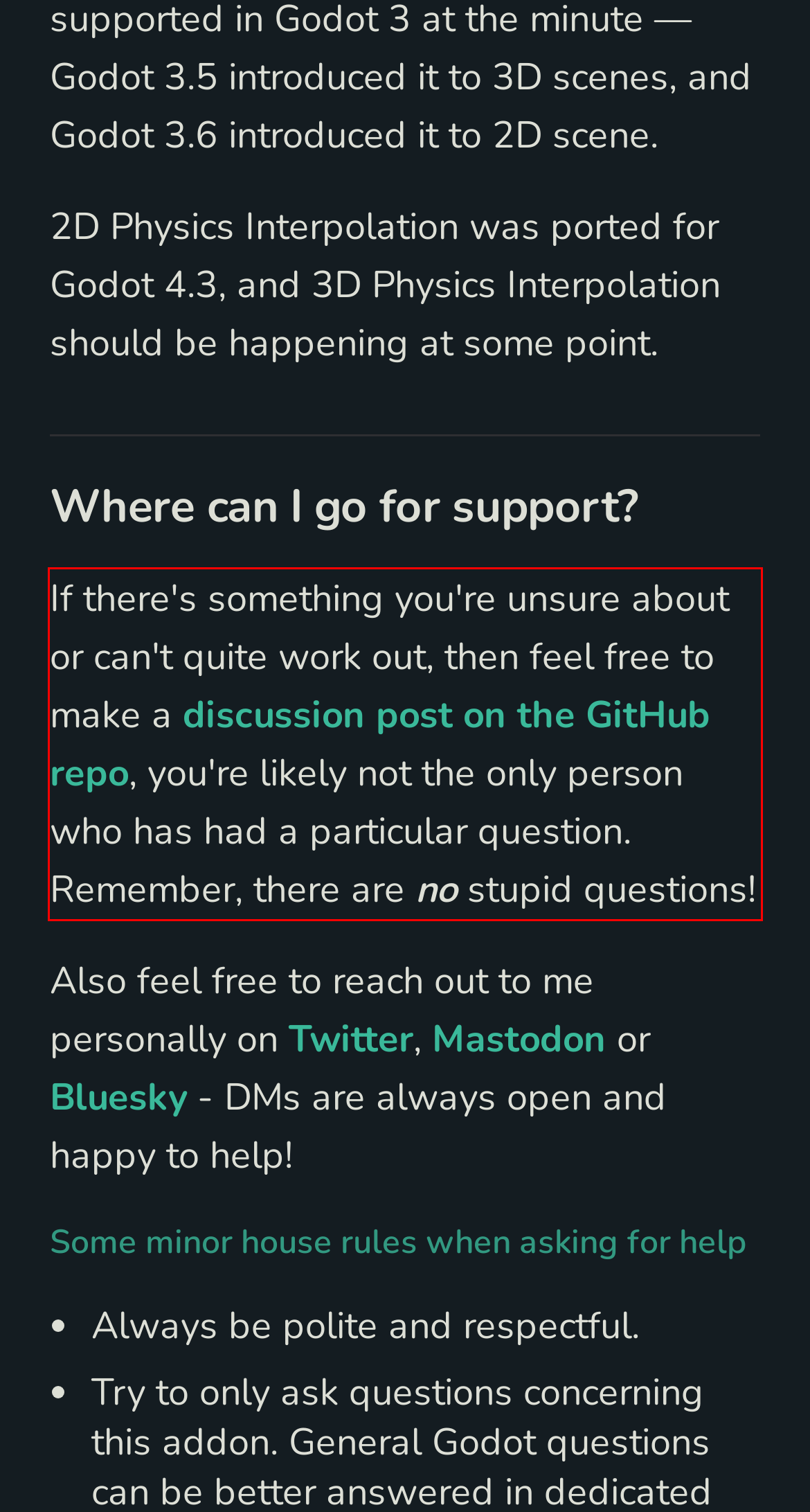Please look at the webpage screenshot and extract the text enclosed by the red bounding box.

If there's something you're unsure about or can't quite work out, then feel free to make a discussion post on the GitHub repo, you're likely not the only person who has had a particular question. Remember, there are no stupid questions!